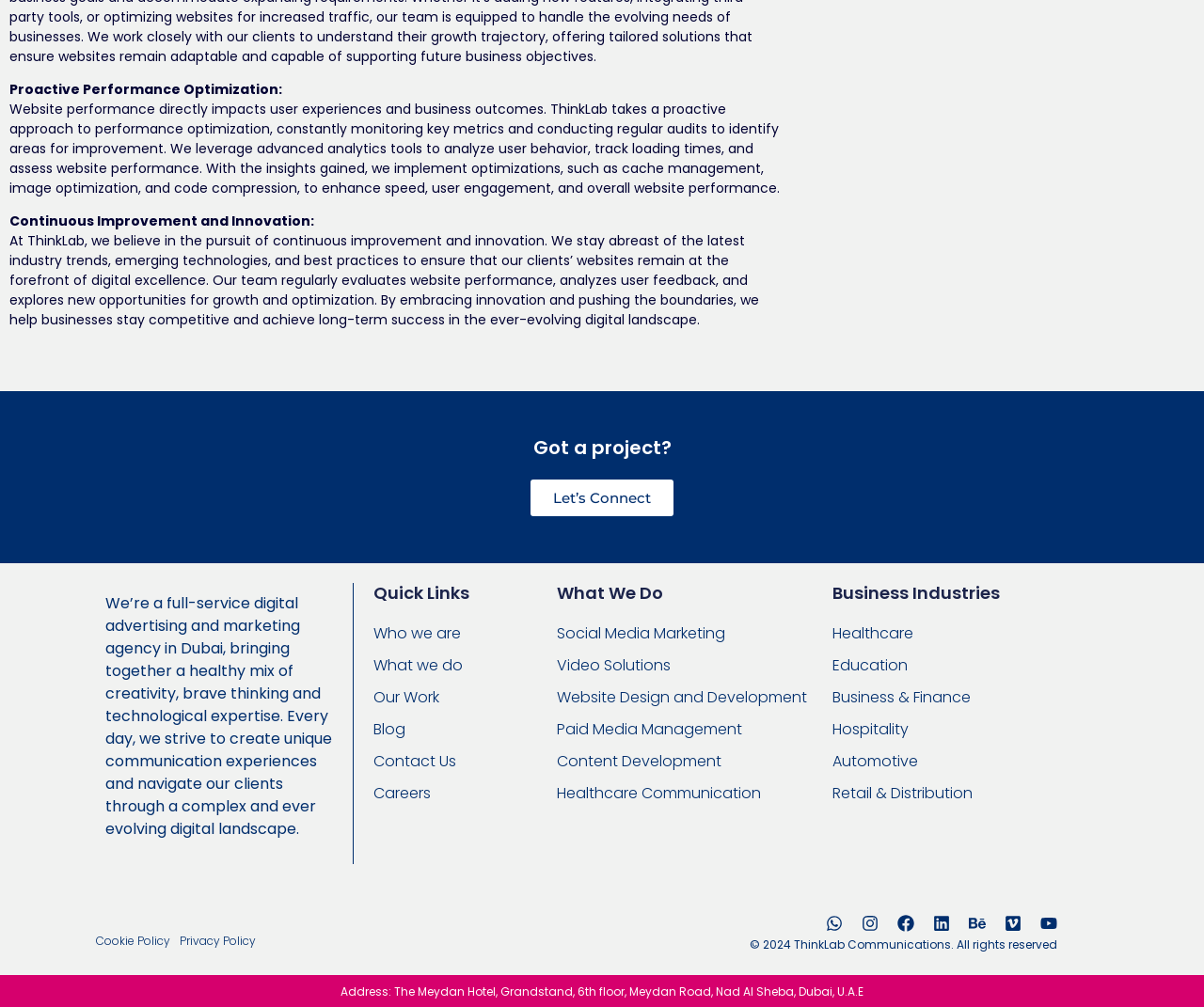Pinpoint the bounding box coordinates of the clickable element to carry out the following instruction: "Open 'Whatsapp'."

[0.686, 0.909, 0.7, 0.926]